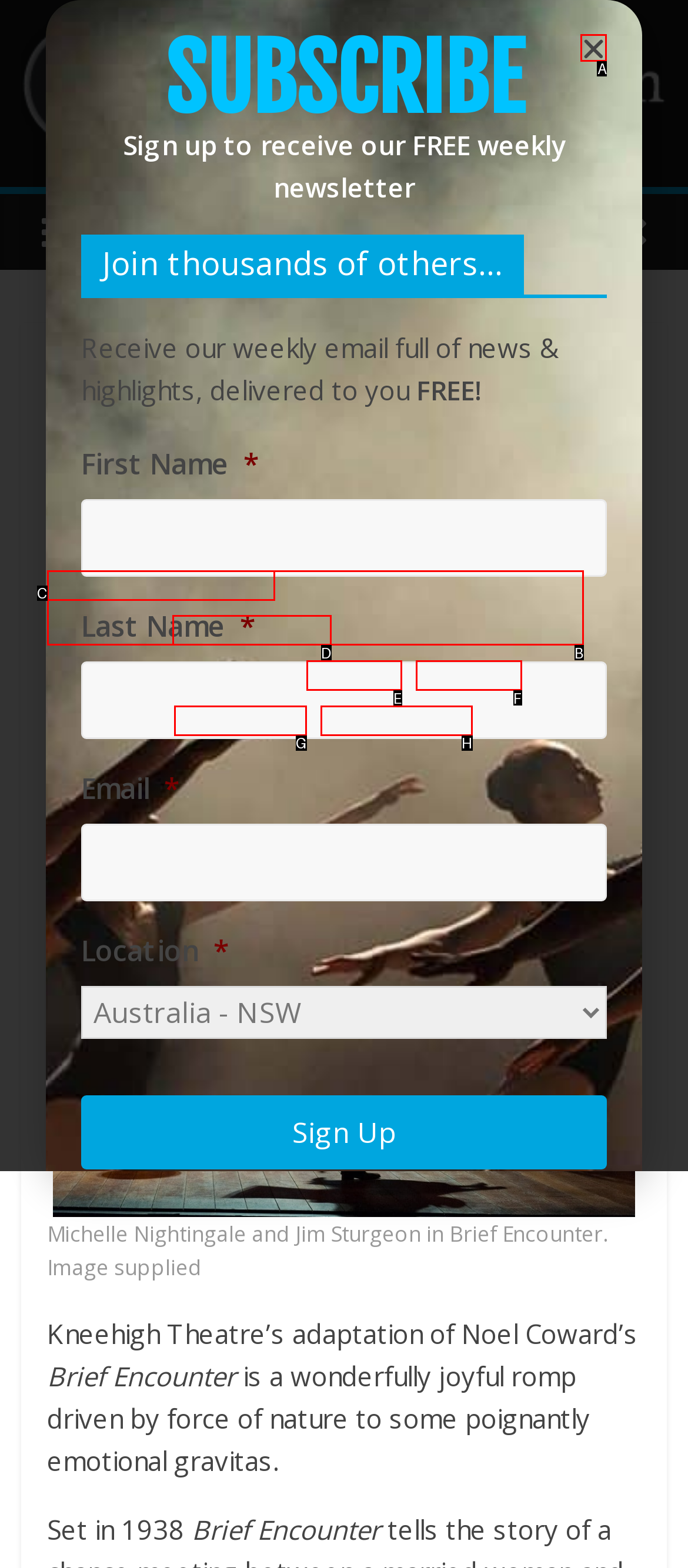Indicate which UI element needs to be clicked to fulfill the task: Click the 'Close' button
Answer with the letter of the chosen option from the available choices directly.

A